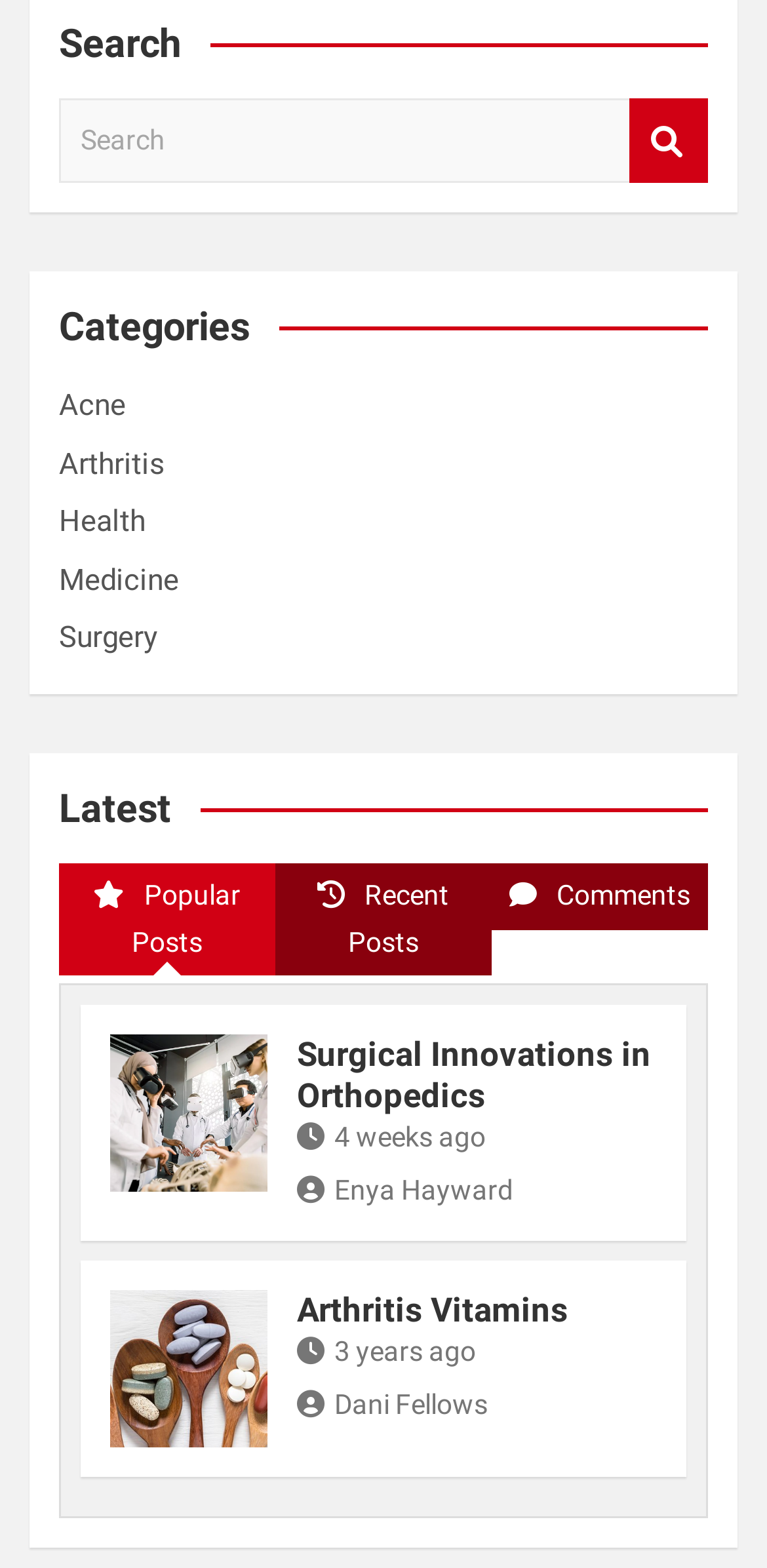Kindly determine the bounding box coordinates for the clickable area to achieve the given instruction: "View Acne category".

[0.077, 0.248, 0.164, 0.27]